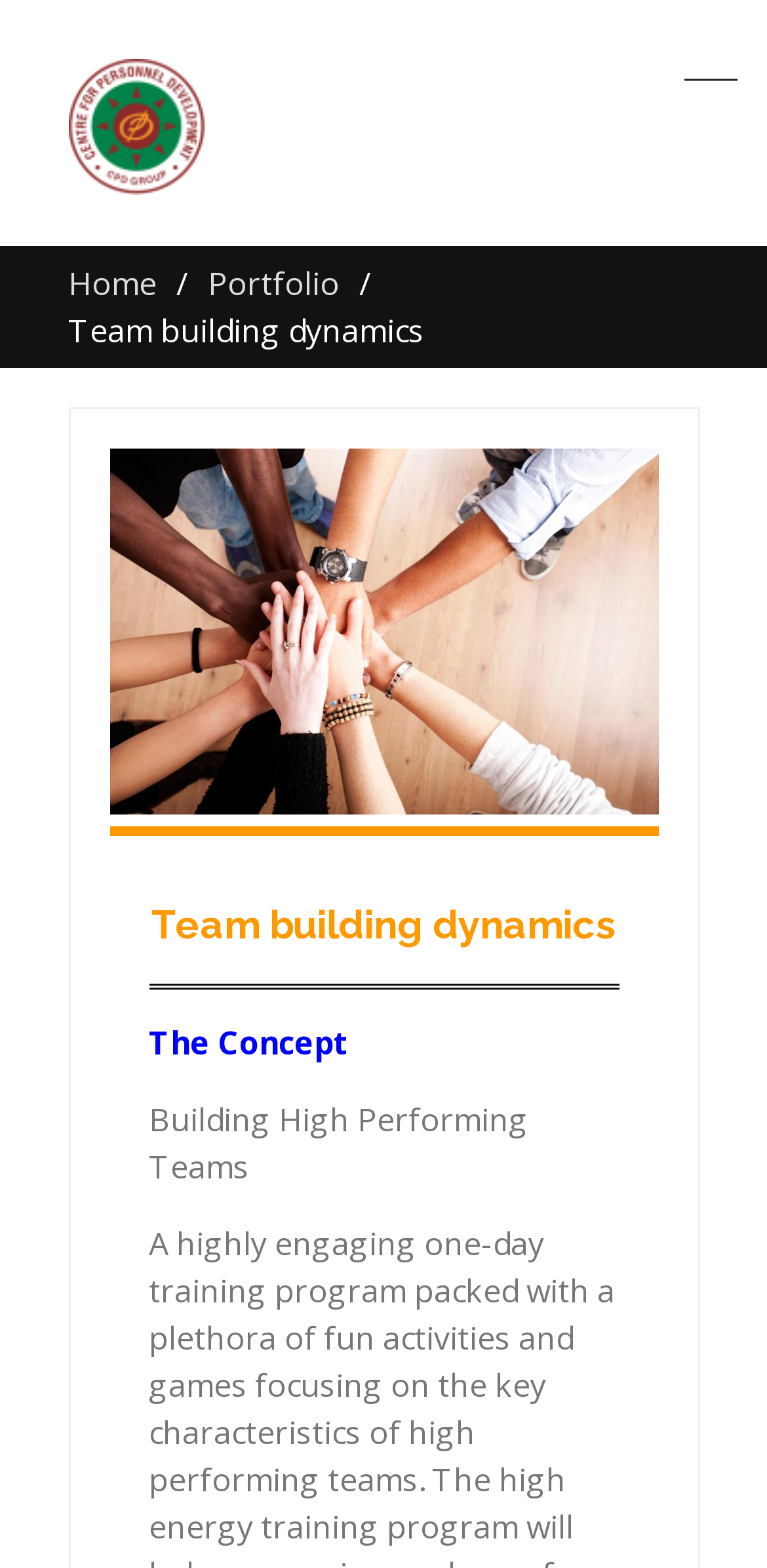Answer with a single word or phrase: 
How many paragraphs of text are present below the main heading?

2